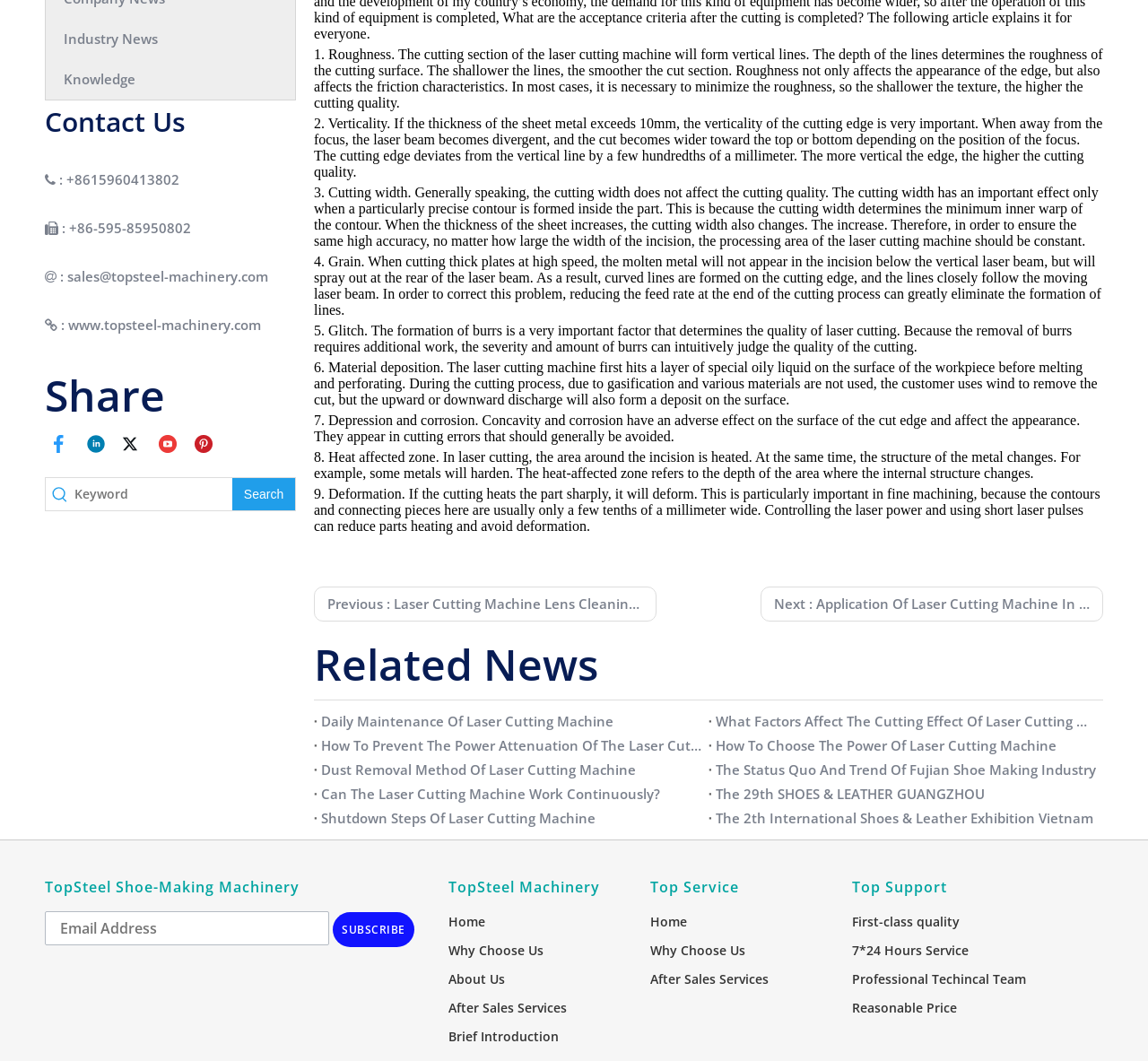Identify the bounding box coordinates for the UI element described by the following text: "Downloads". Provide the coordinates as four float numbers between 0 and 1, in the format [left, top, right, bottom].

None